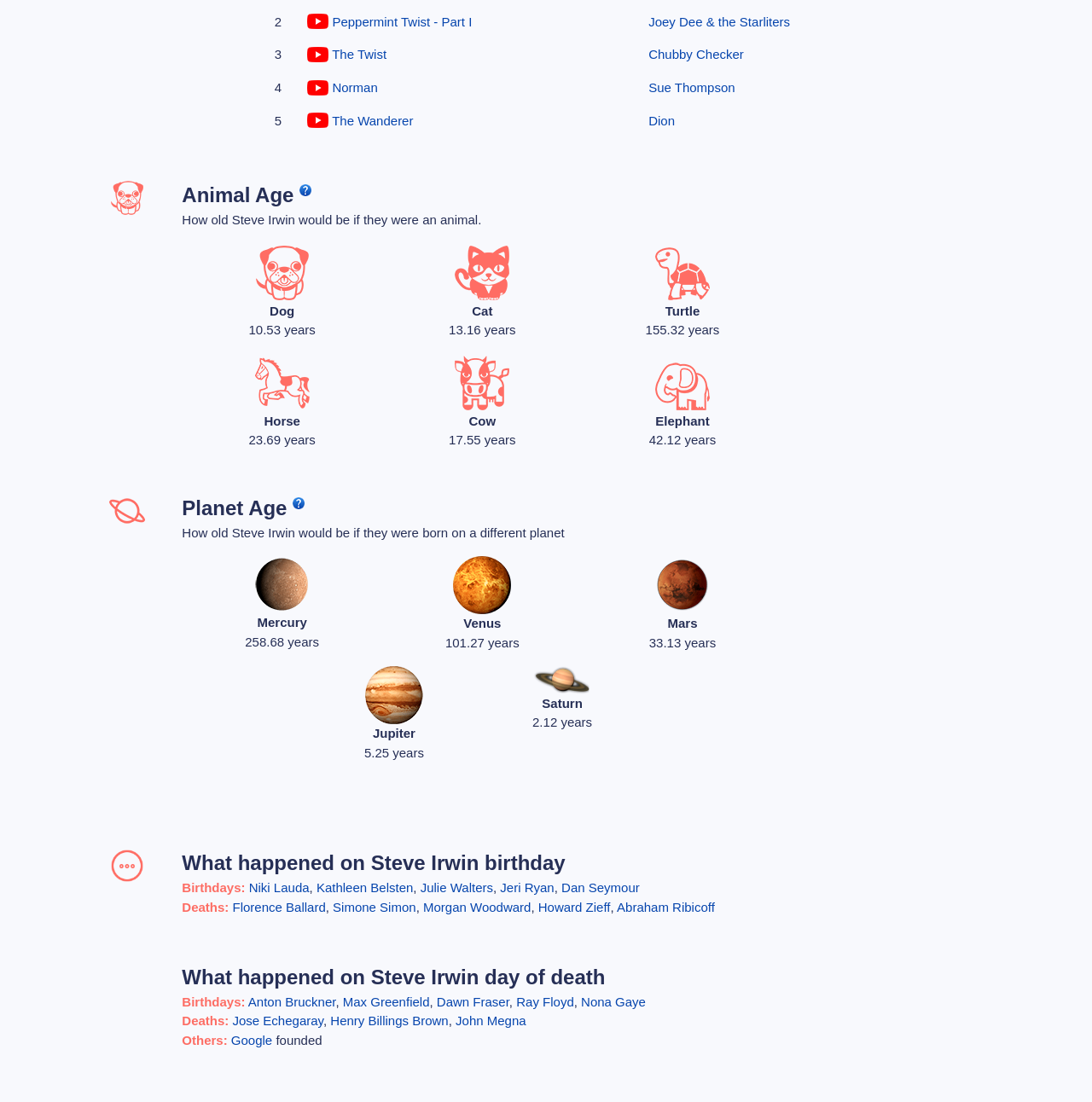Identify the bounding box coordinates of the region that needs to be clicked to carry out this instruction: "Click the link 'Niki Lauda'". Provide these coordinates as four float numbers ranging from 0 to 1, i.e., [left, top, right, bottom].

[0.228, 0.799, 0.283, 0.812]